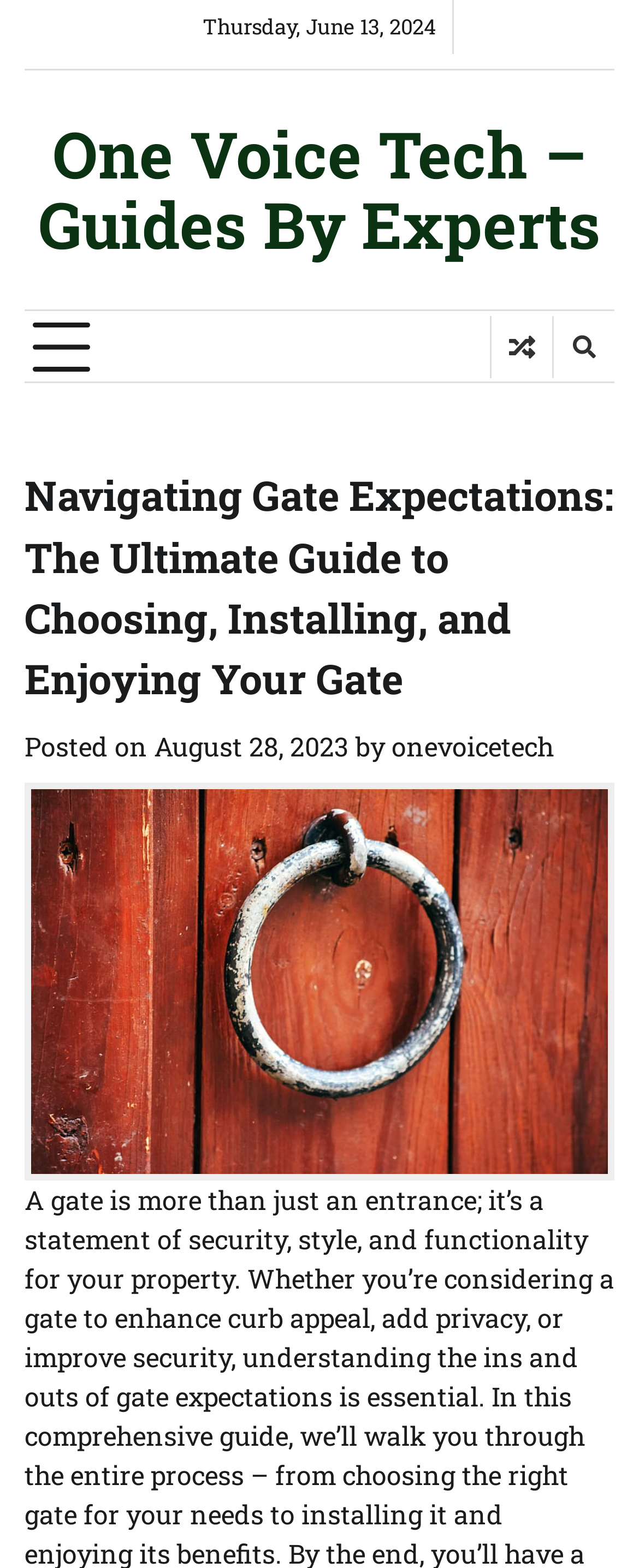Provide an in-depth caption for the contents of the webpage.

The webpage is about "Navigating Gate Expectations: The Ultimate Guide to Choosing, Installing, and Enjoying Your Gate". At the top, there is a date "Thursday, June 13, 2024" positioned near the center of the page. Below the date, there is a link to "One Voice Tech – Guides By Experts" that spans almost the entire width of the page.

On the top-right corner, there are three icons: a button with no text, a link with a font awesome icon '\uf074', and another link with a font awesome icon '\uf002'. 

The main content of the page starts with a large heading "Navigating Gate Expectations: The Ultimate Guide to Choosing, Installing, and Enjoying Your Gate" that occupies a significant portion of the page width. Below the heading, there is a section with the text "Posted on" followed by a link to the date "August 28, 2023", and then the text "by" followed by a link to "onevoicetech".